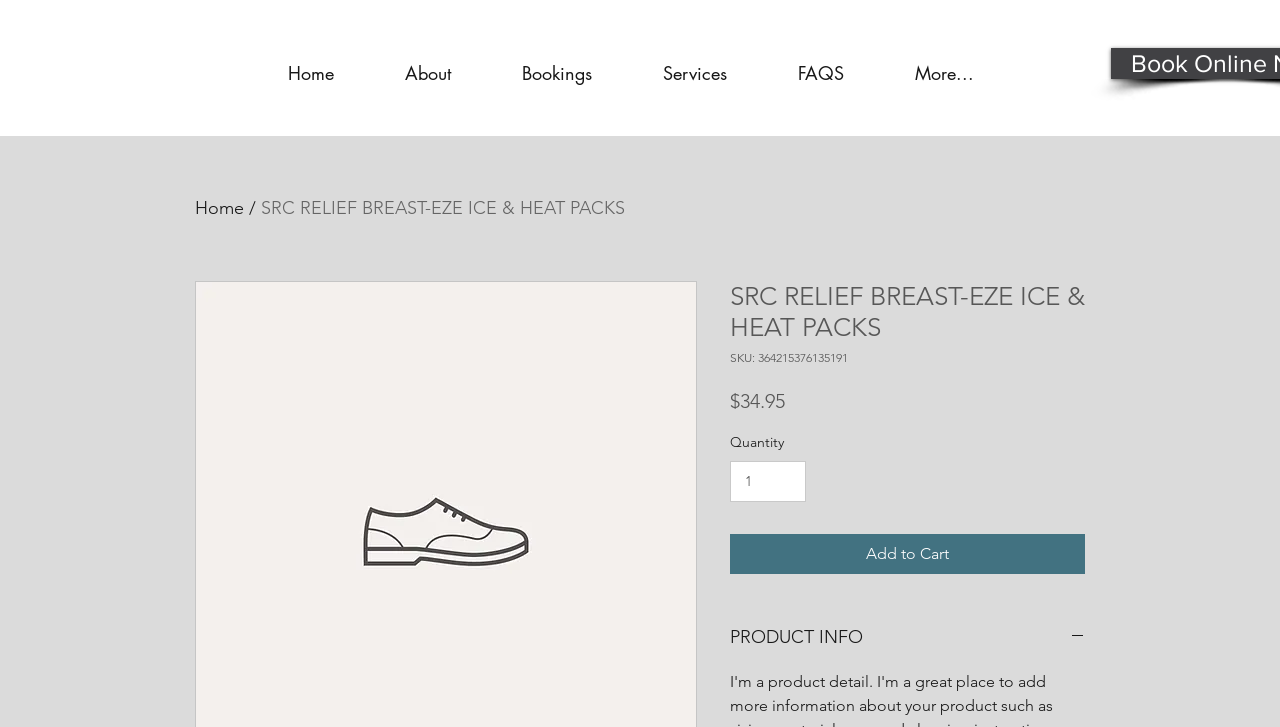Provide a thorough description of the webpage you see.

This webpage appears to be a product page for SRC Relief Breast-Eze Ice and Heat Packs. At the top of the page, there is a navigation menu with links to "Home", "About", "Bookings", "Services", "FAQS", and "More...". 

Below the navigation menu, there is an iframe containing a Google Tag Manager, which includes a link to "Home" and some static text. 

The main content of the page is focused on the product, with a heading that reads "SRC RELIEF BREAST-EZE ICE & HEAT PACKS". Below the heading, there is some product information, including the SKU number, price ($34.95), and a "Quantity" selector. 

To the right of the quantity selector, there is an "Add to Cart" button. Below the product information, there is a "PRODUCT INFO" section, which is expanded by default. This section includes a heading and an image. 

The overall layout of the page is organized, with clear headings and concise text. The product information is prominently displayed, making it easy for users to find what they need.